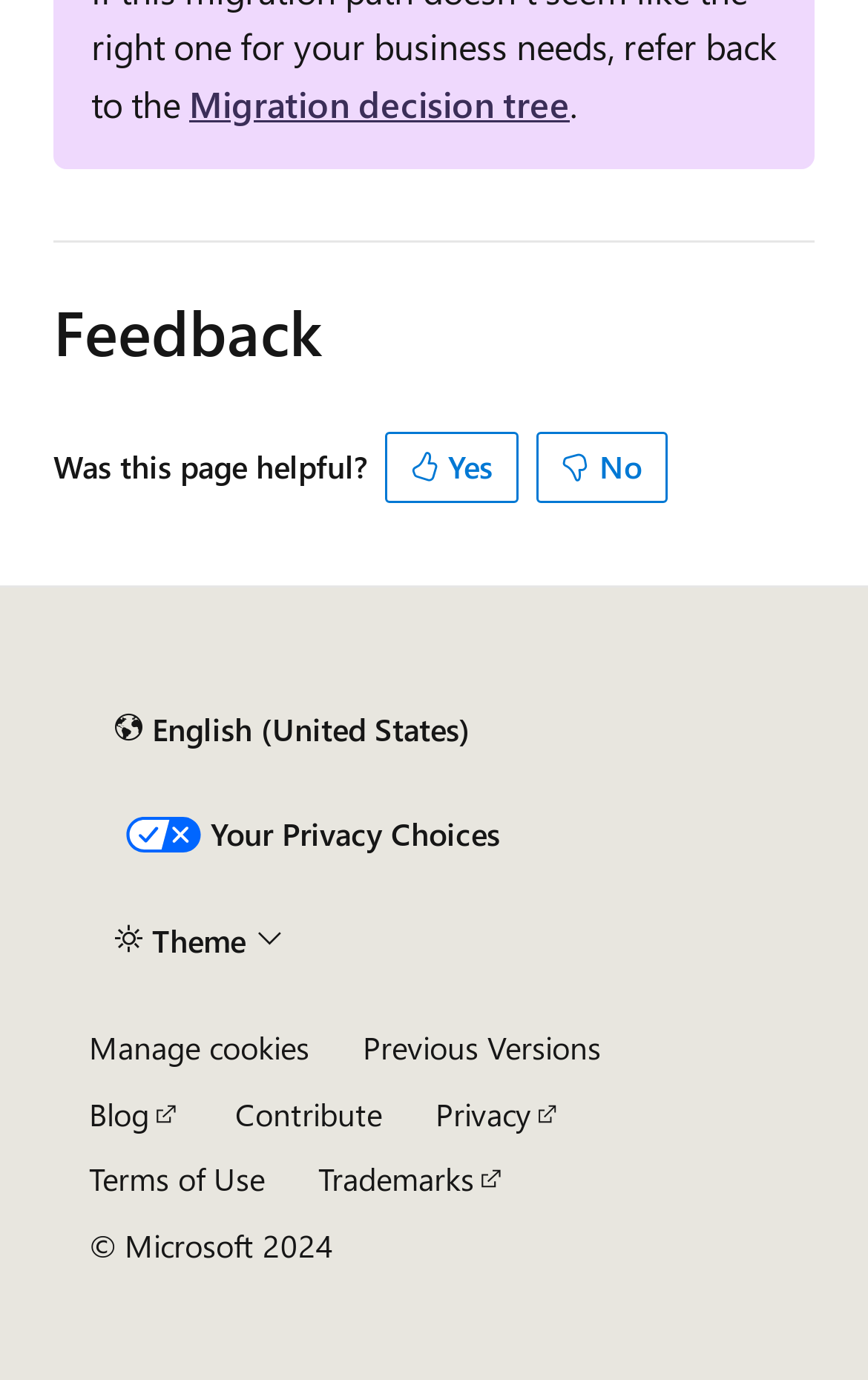Find the bounding box coordinates of the element's region that should be clicked in order to follow the given instruction: "Click the 'Yes' button". The coordinates should consist of four float numbers between 0 and 1, i.e., [left, top, right, bottom].

[0.444, 0.313, 0.597, 0.364]